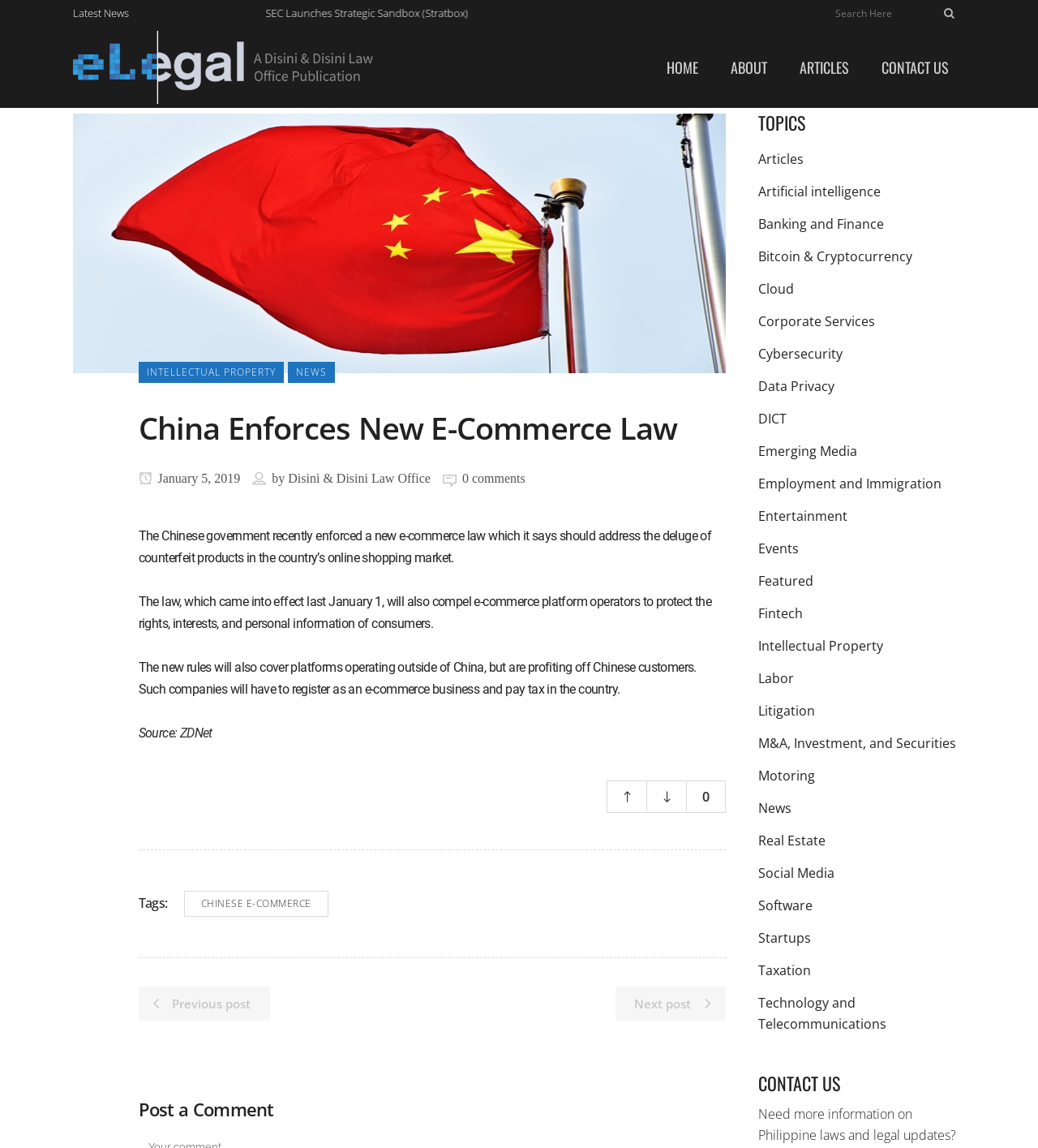Using the details from the image, please elaborate on the following question: What is the date of the article?

I read the article and found that the date of the article is mentioned as 'a January 5, 2019', which indicates that the article was published on January 5, 2019.